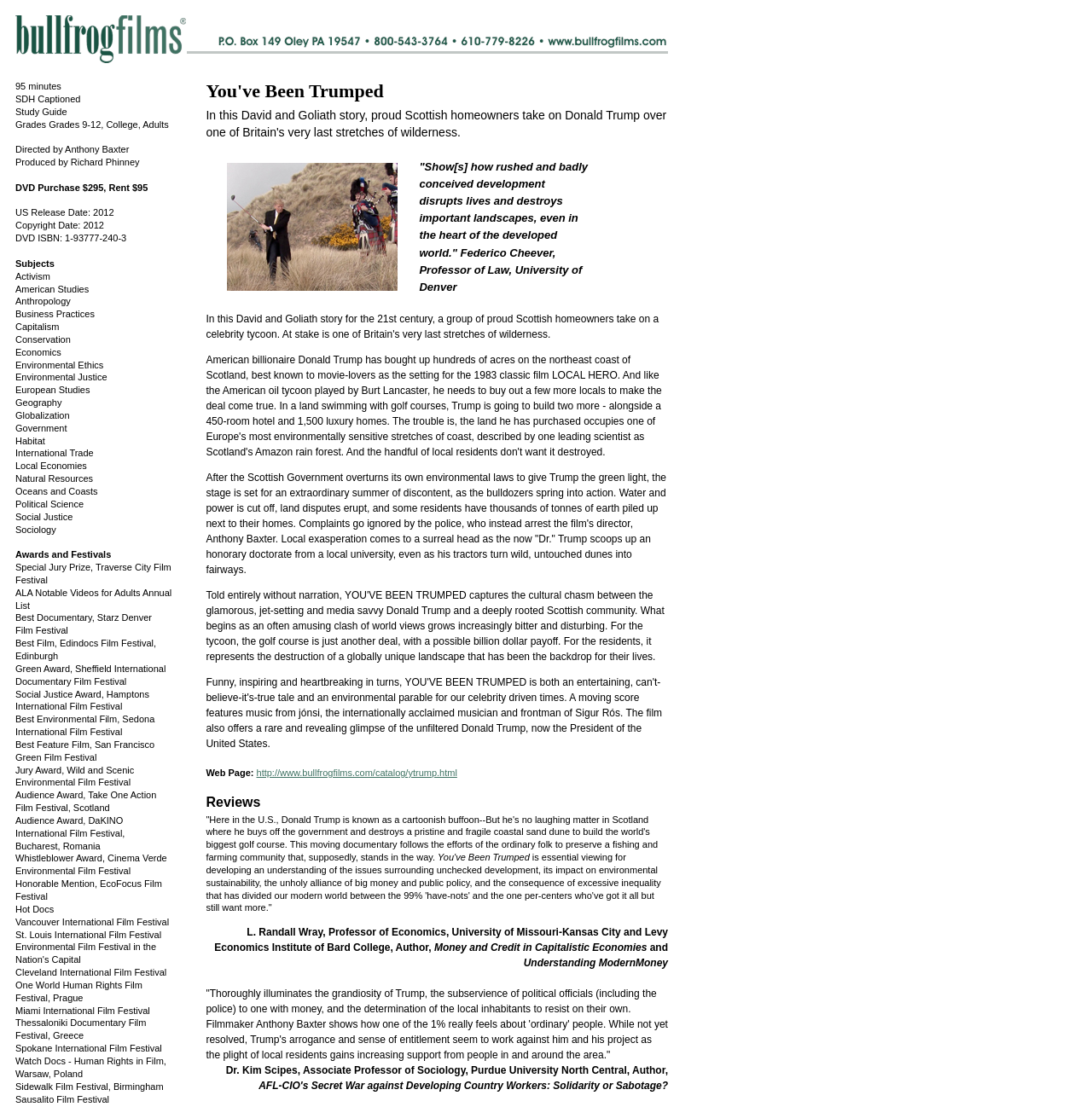What is the name of the film?
Please answer the question with a detailed and comprehensive explanation.

The name of the film is mentioned in the title of the webpage, which is 'You've Been Trumped | Bullfrog Films: 1-800-543-3764: Environmental DVDs and Educational DVDs'.